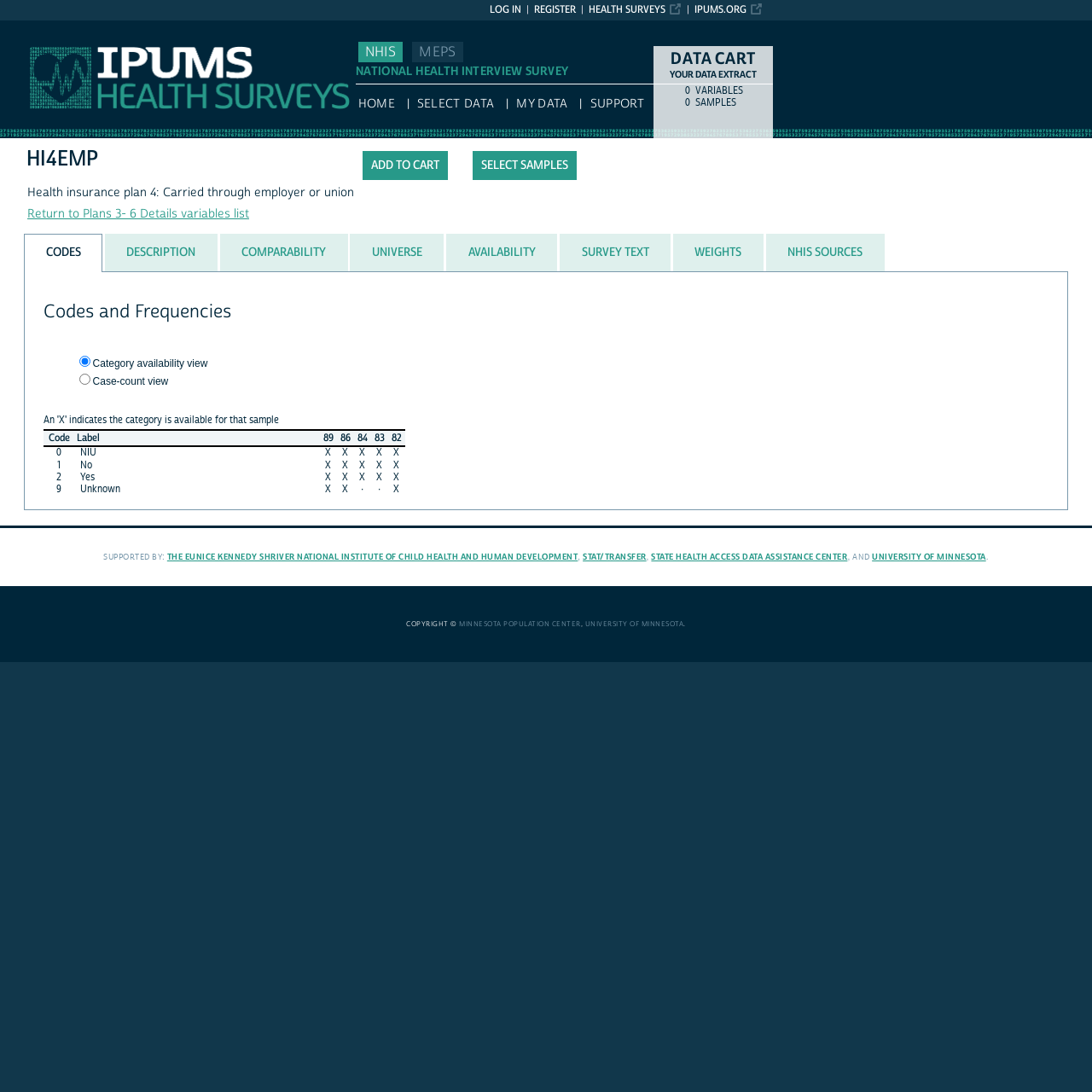Please identify the bounding box coordinates of the element's region that should be clicked to execute the following instruction: "Click the 'SELECT SAMPLES' link". The bounding box coordinates must be four float numbers between 0 and 1, i.e., [left, top, right, bottom].

[0.433, 0.138, 0.528, 0.165]